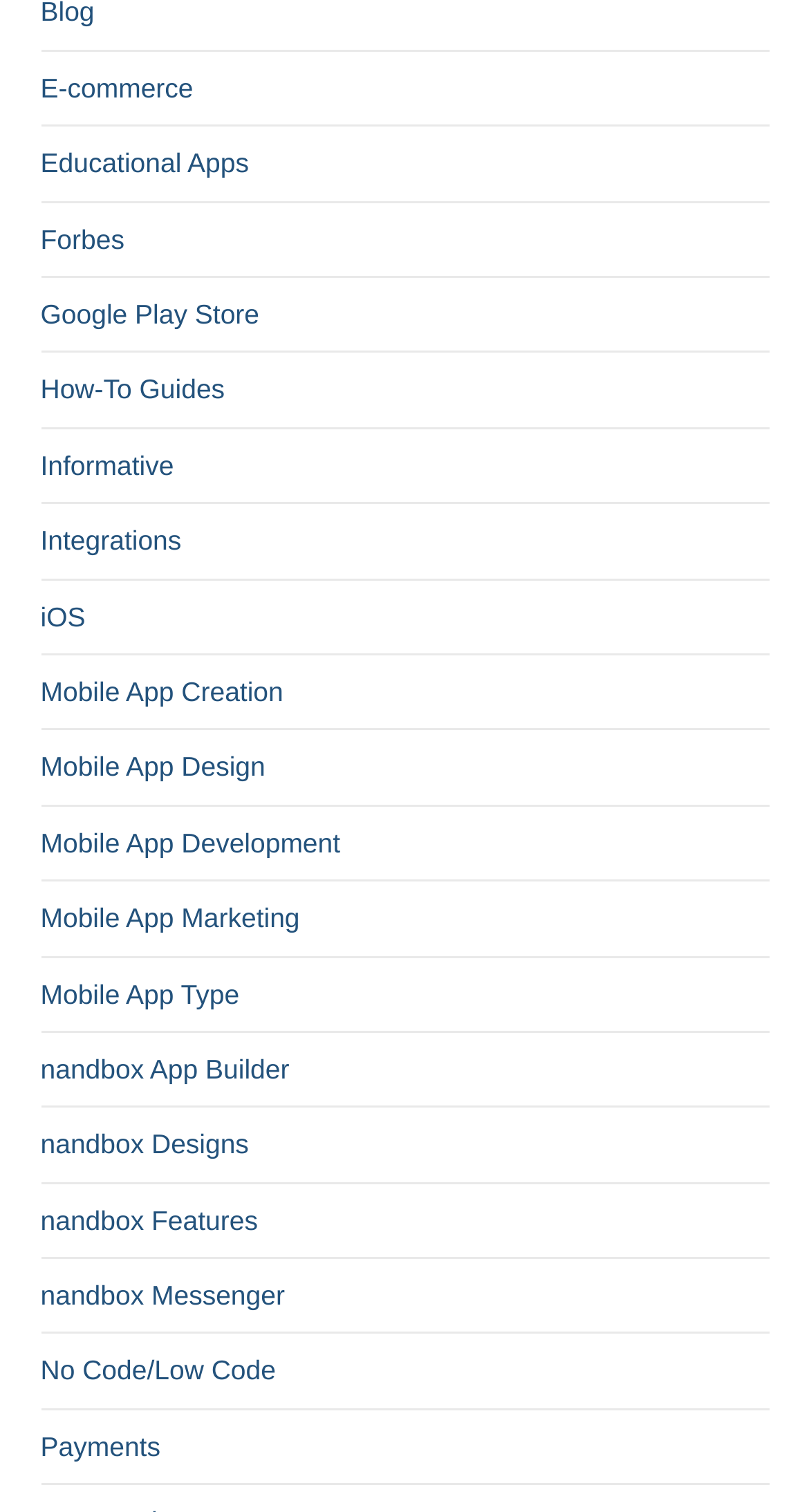Please respond to the question using a single word or phrase:
How many links are there on this webpage?

38